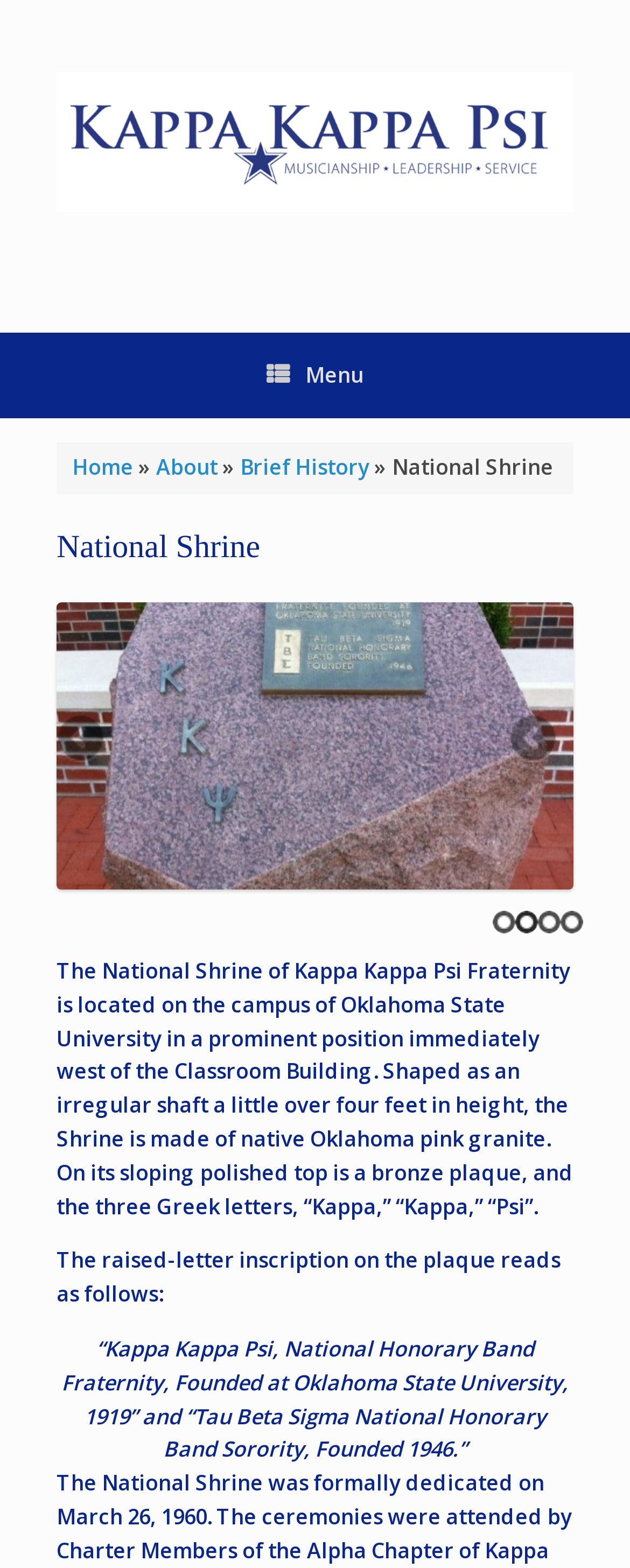Identify the bounding box for the described UI element. Provide the coordinates in (top-left x, top-left y, bottom-right x, bottom-right y) format with values ranging from 0 to 1: <

[0.09, 0.455, 0.167, 0.486]